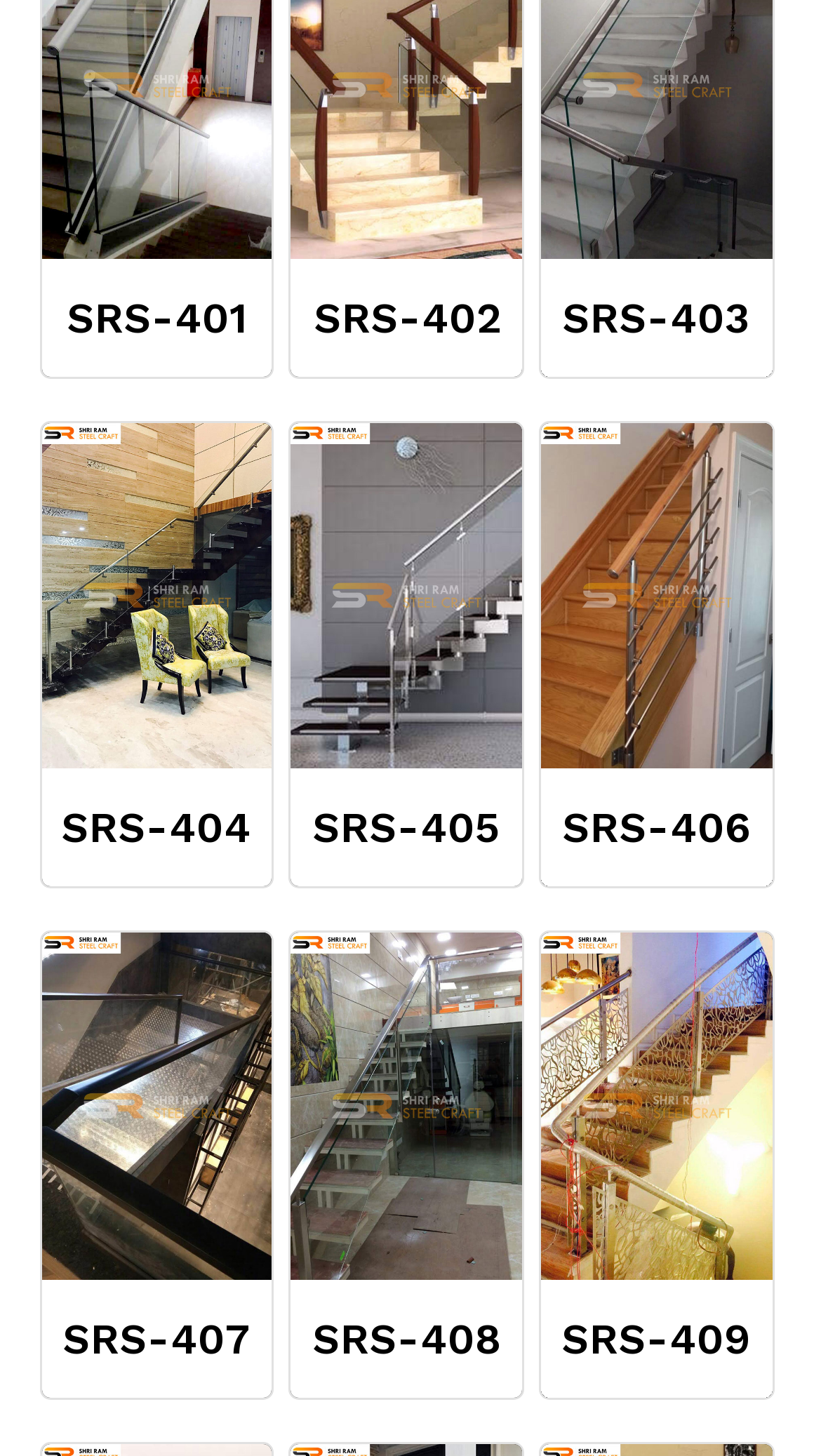Pinpoint the bounding box coordinates of the clickable element needed to complete the instruction: "View Stainless Steel Staircase Railing image". The coordinates should be provided as four float numbers between 0 and 1: [left, top, right, bottom].

[0.05, 0.29, 0.331, 0.528]